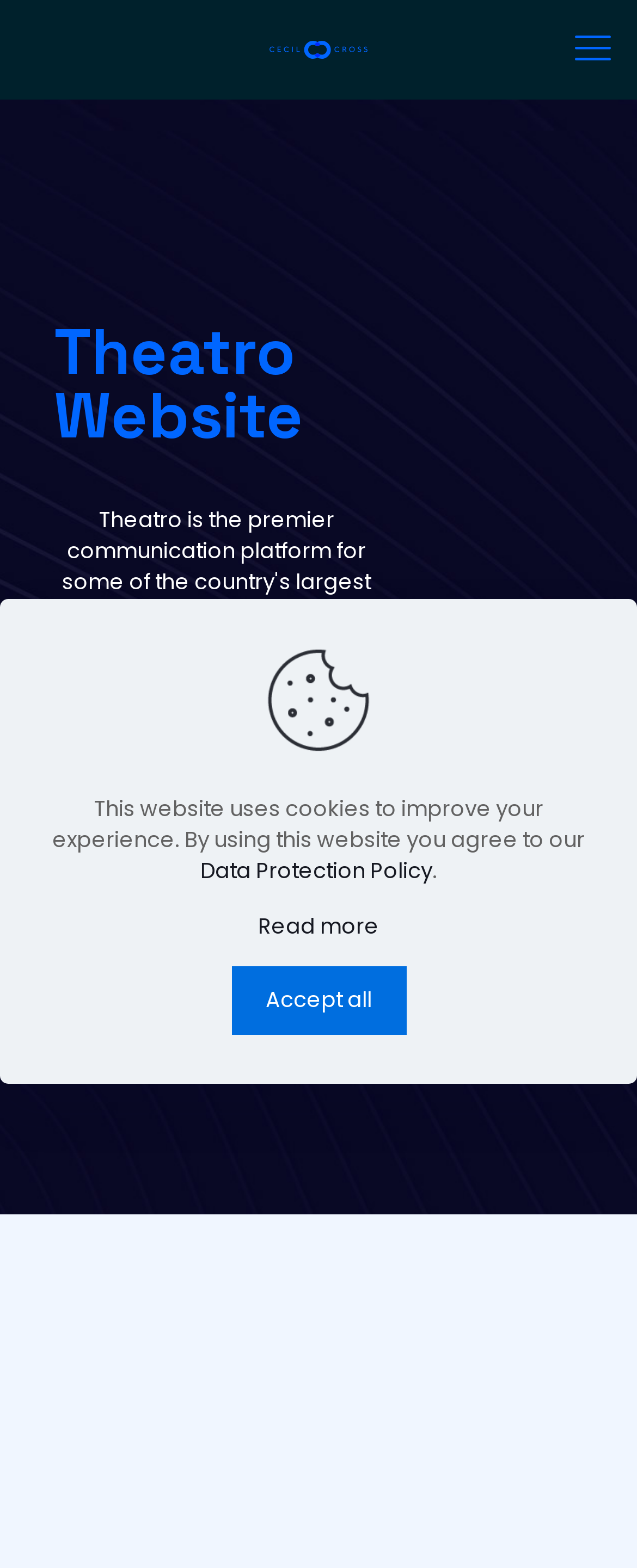Please provide a comprehensive response to the question below by analyzing the image: 
What is the main topic of the webpage?

The main topic of the webpage is the update of the Theatro website, as indicated by the image and text at the top of the webpage. The image has the text 'Theatro Website Update' and is prominently displayed.